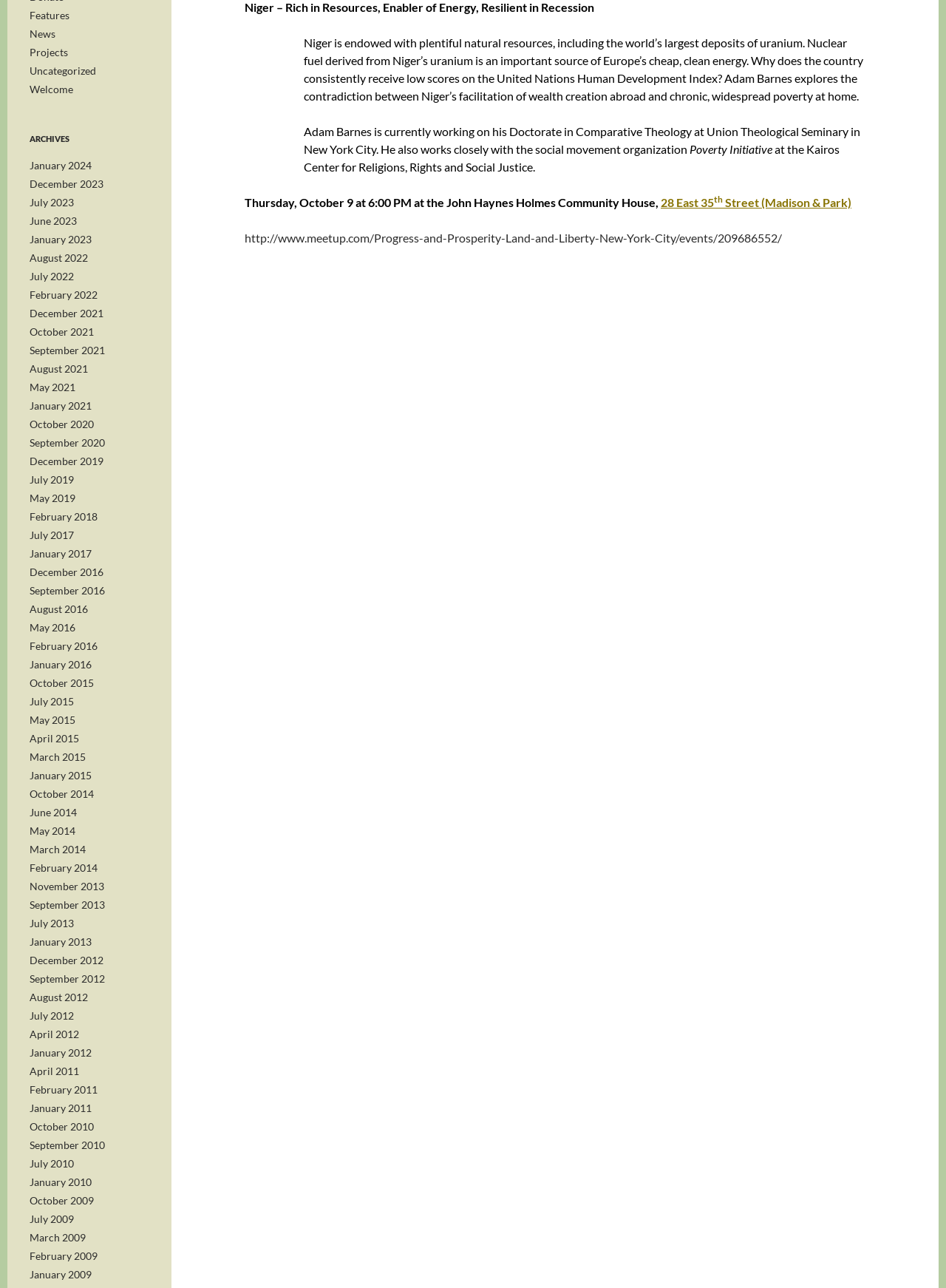What is the purpose of the 'ARCHIVES' section?
Provide a detailed answer to the question, using the image to inform your response.

The 'ARCHIVES' section appears to be a list of links to past articles or blog posts, organized by month and year, allowing users to access and read older content.